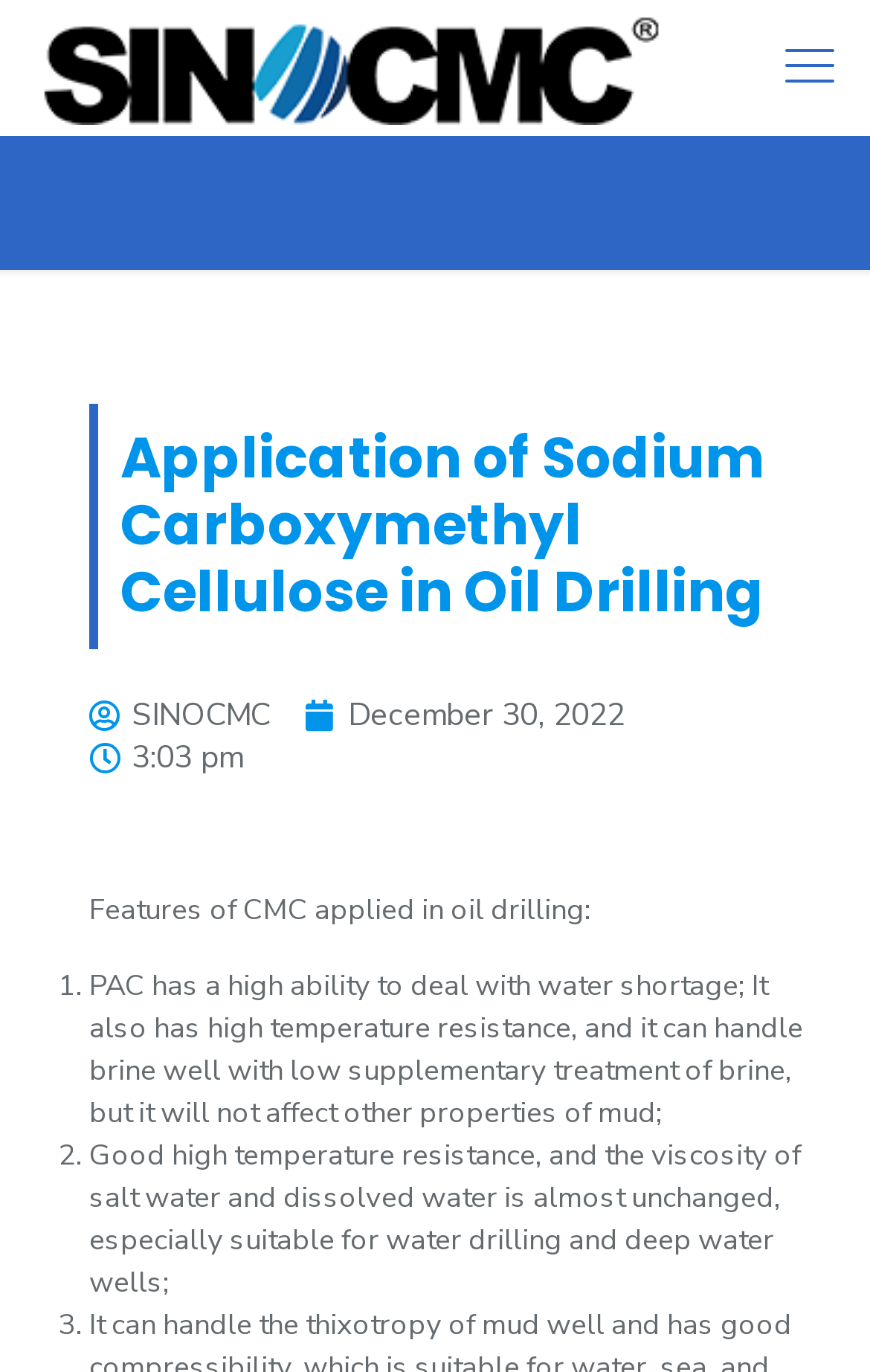What is the logo of the website?
Offer a detailed and full explanation in response to the question.

The logo of the website is located at the top left corner of the webpage, and it is an image with the text 'SINOCMC'.